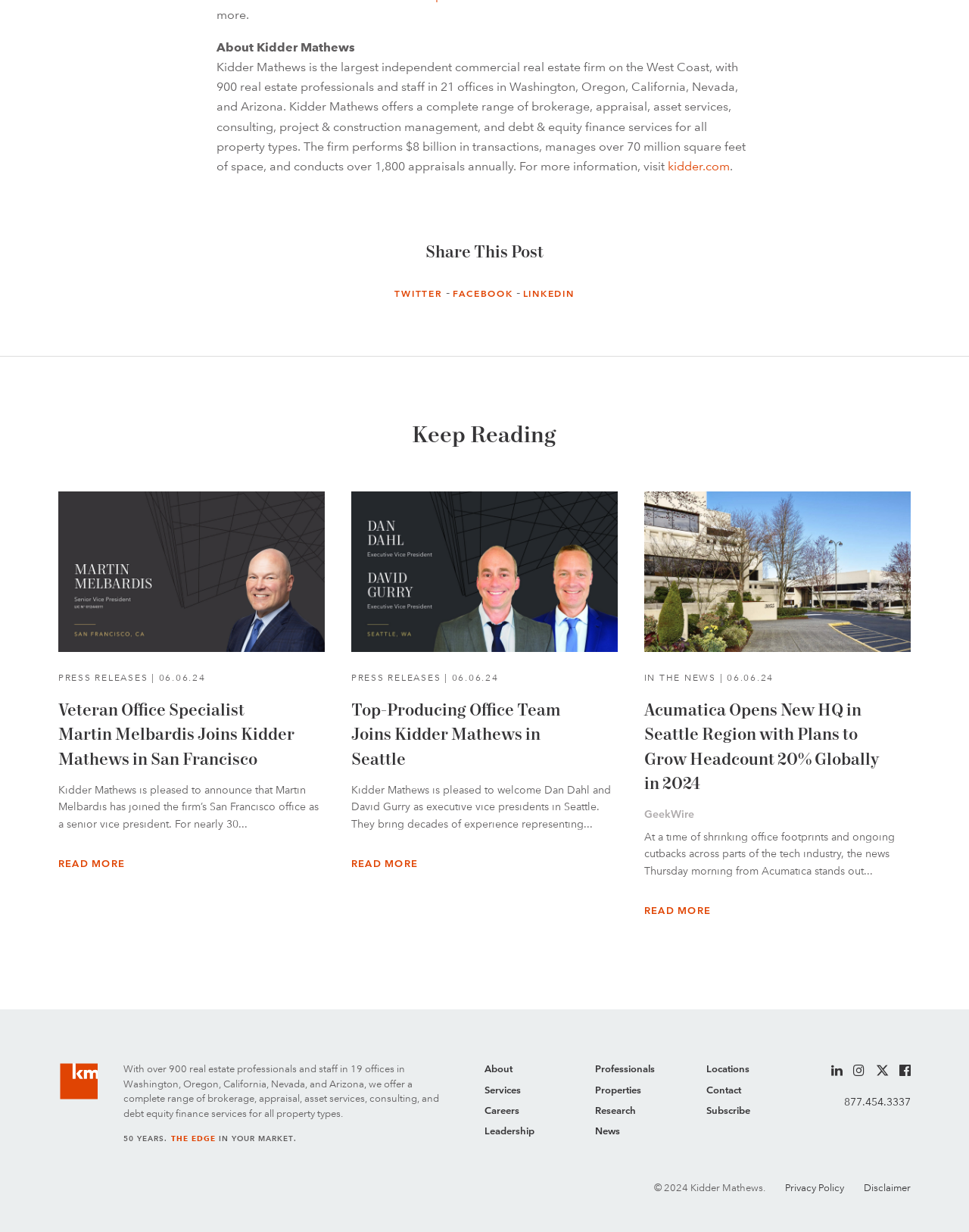Locate the UI element that matches the description Subscribe in the webpage screenshot. Return the bounding box coordinates in the format (top-left x, top-left y, bottom-right x, bottom-right y), with values ranging from 0 to 1.

[0.729, 0.895, 0.843, 0.908]